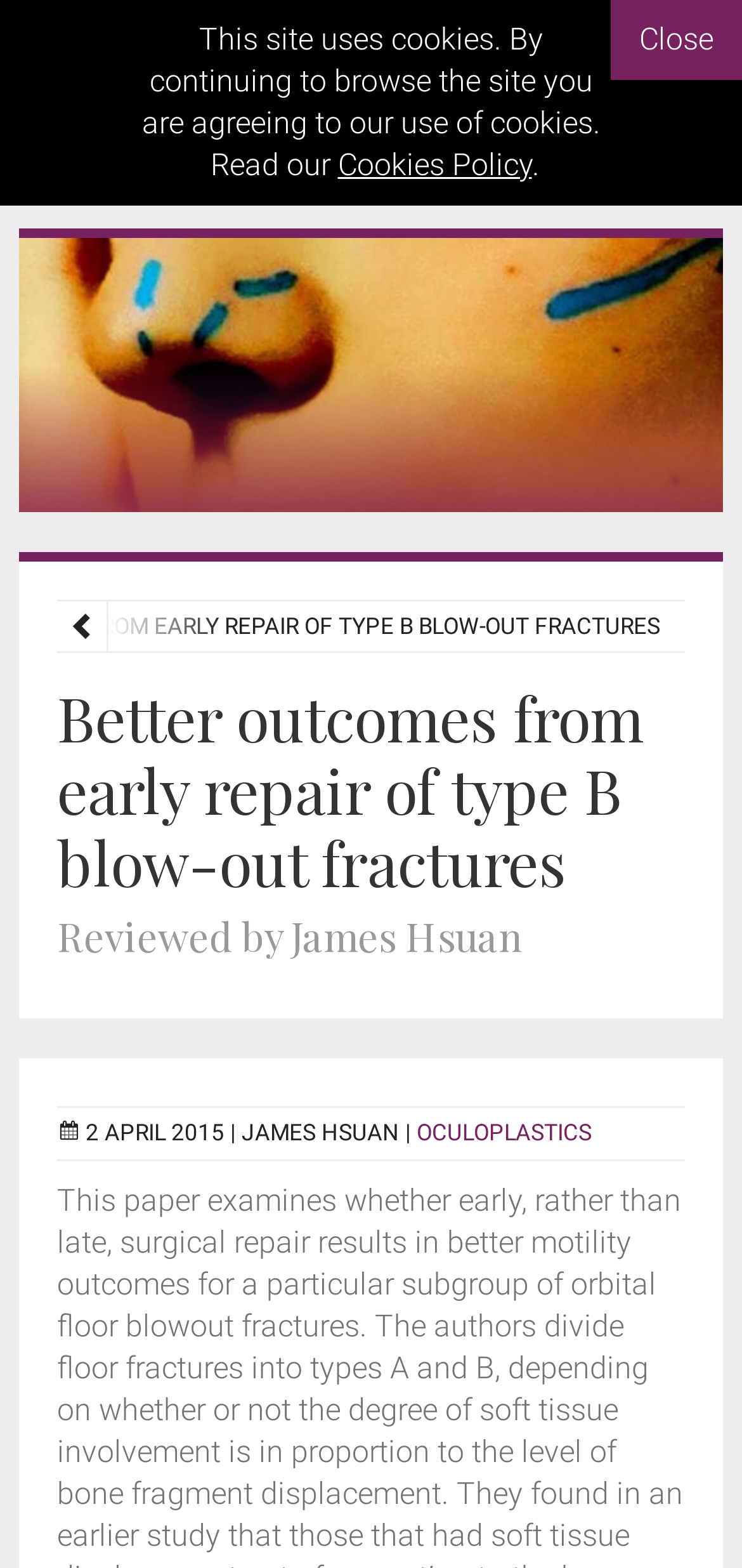Please determine the primary heading and provide its text.

Better outcomes from early repair of type B blow-out fractures

Reviewed by James Hsuan